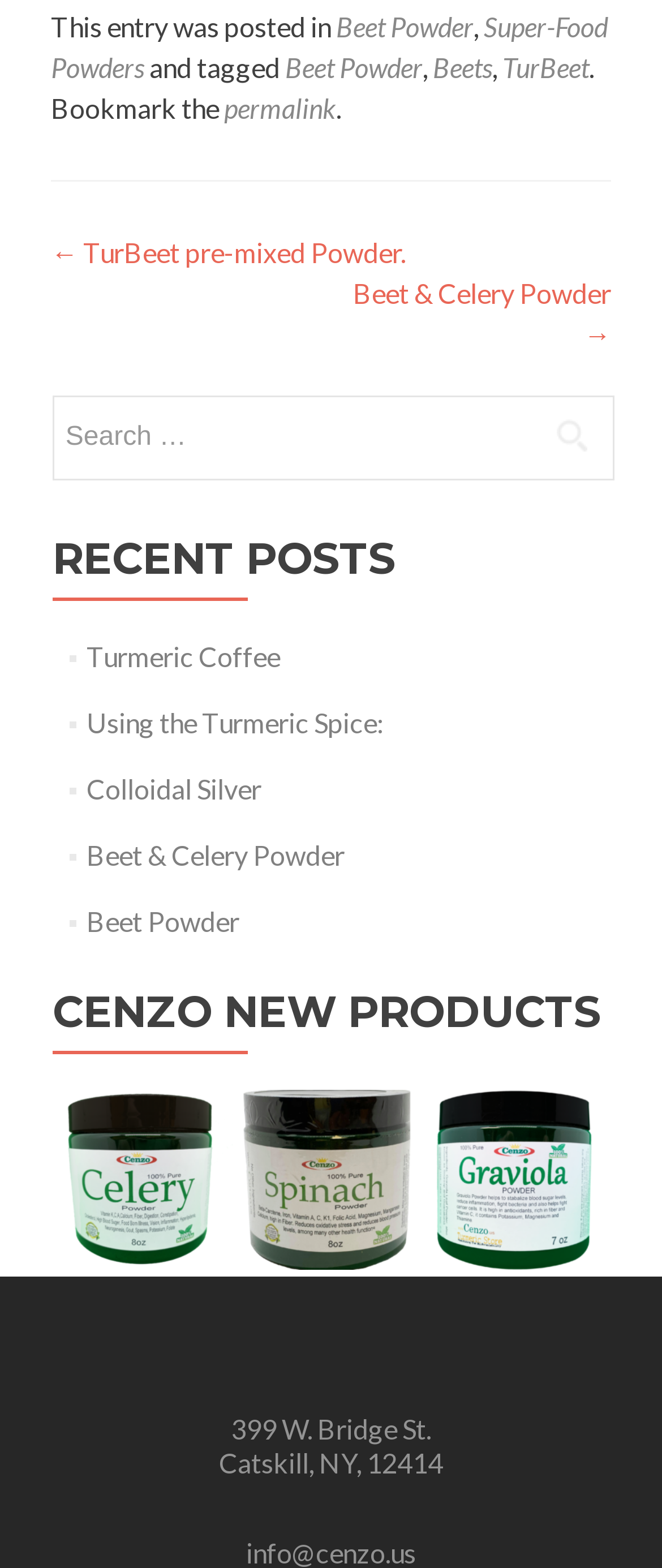Indicate the bounding box coordinates of the clickable region to achieve the following instruction: "Search for something."

[0.079, 0.252, 0.923, 0.306]